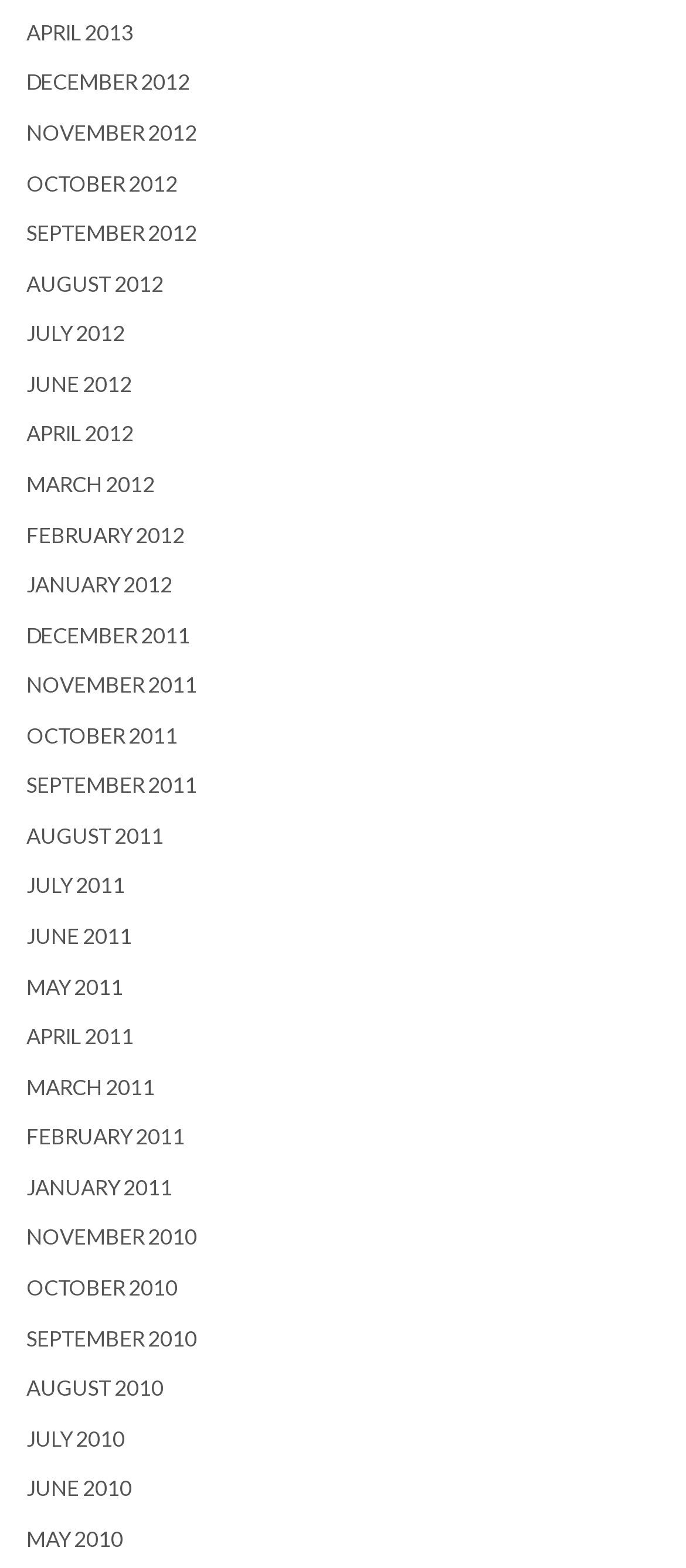Look at the image and write a detailed answer to the question: 
What is the earliest month listed?

By examining the list of links, I found that the earliest month listed is NOVEMBER 2010, which is located at the bottom of the list.